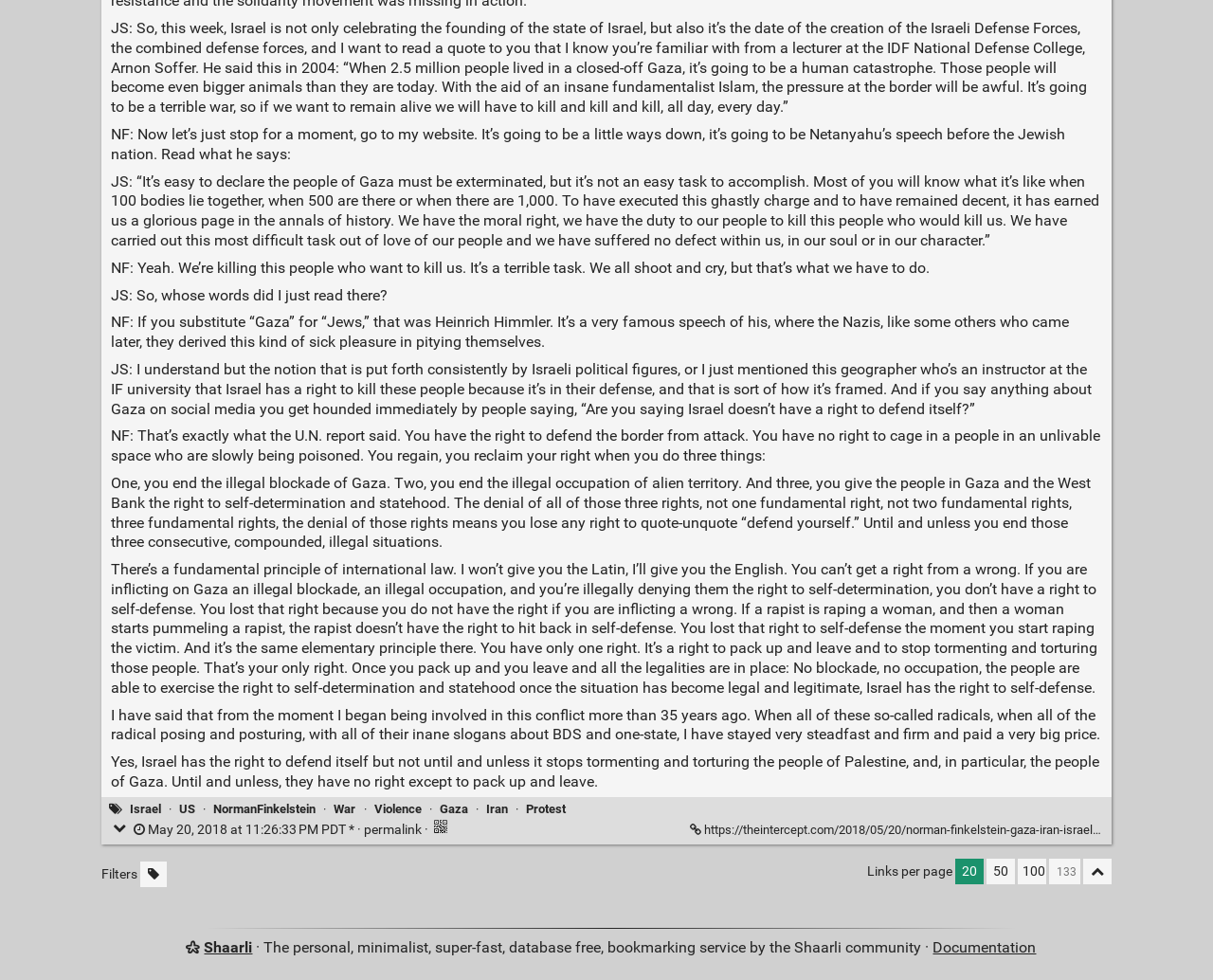Specify the bounding box coordinates of the area to click in order to execute this command: 'Click on the link to read Norman Finkelstein's article'. The coordinates should consist of four float numbers ranging from 0 to 1, and should be formatted as [left, top, right, bottom].

[0.568, 0.839, 0.997, 0.854]